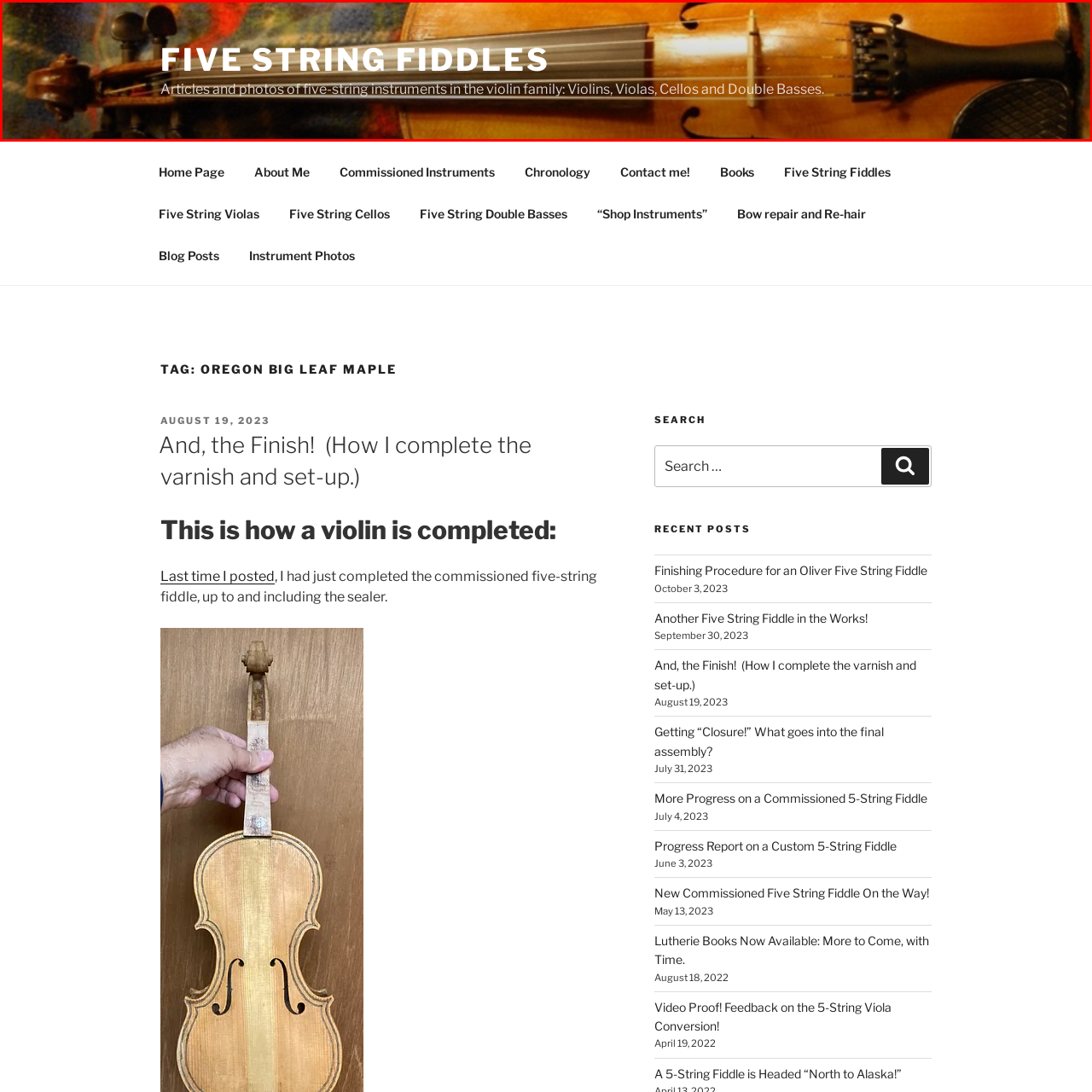Examine the image highlighted by the red boundary, What family of instruments does the five-string fiddle belong to? Provide your answer in a single word or phrase.

Violin family